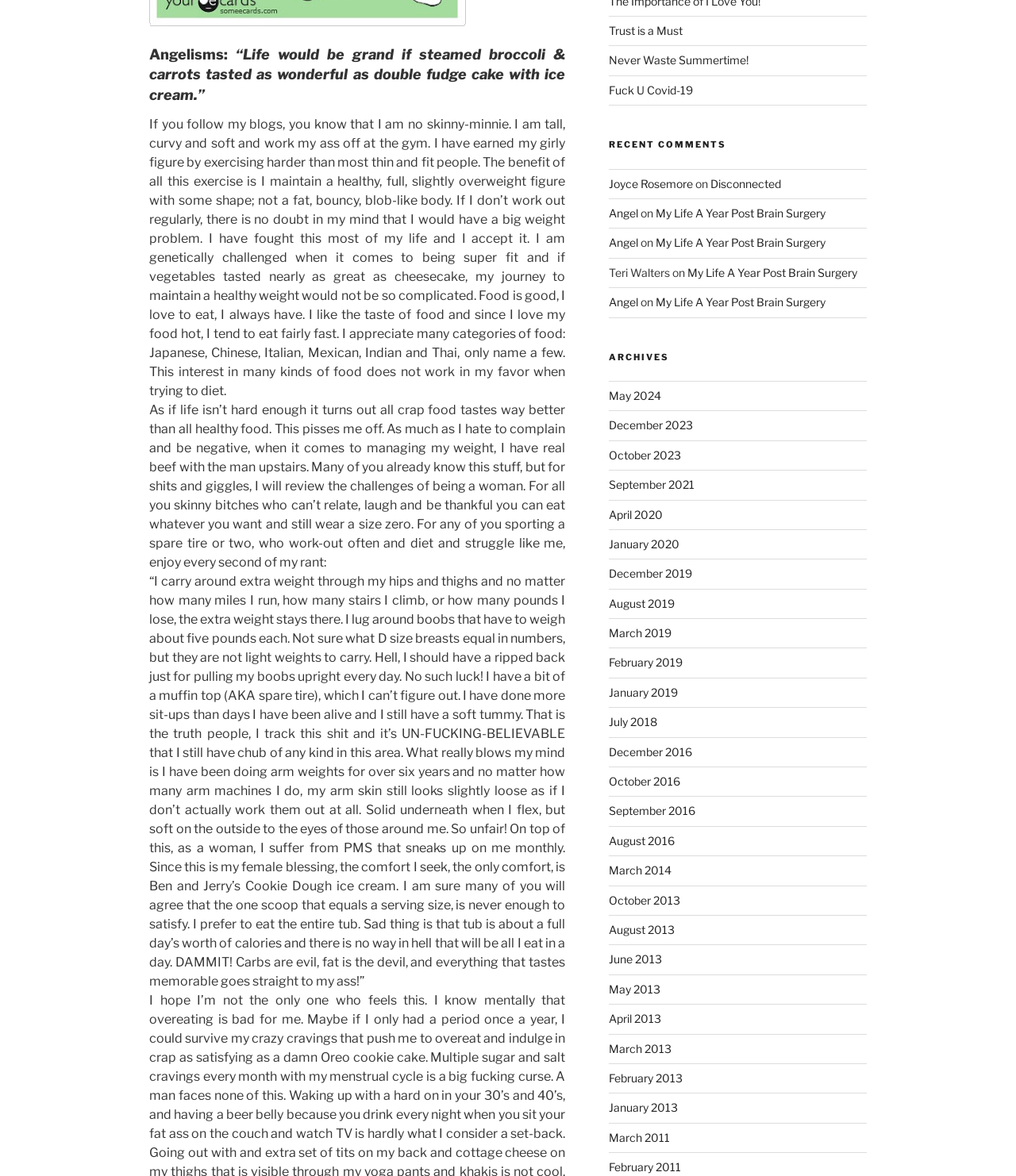Using the element description provided, determine the bounding box coordinates in the format (top-left x, top-left y, bottom-right x, bottom-right y). Ensure that all values are floating point numbers between 0 and 1. Element description: Never Waste Summertime!

[0.599, 0.045, 0.736, 0.057]